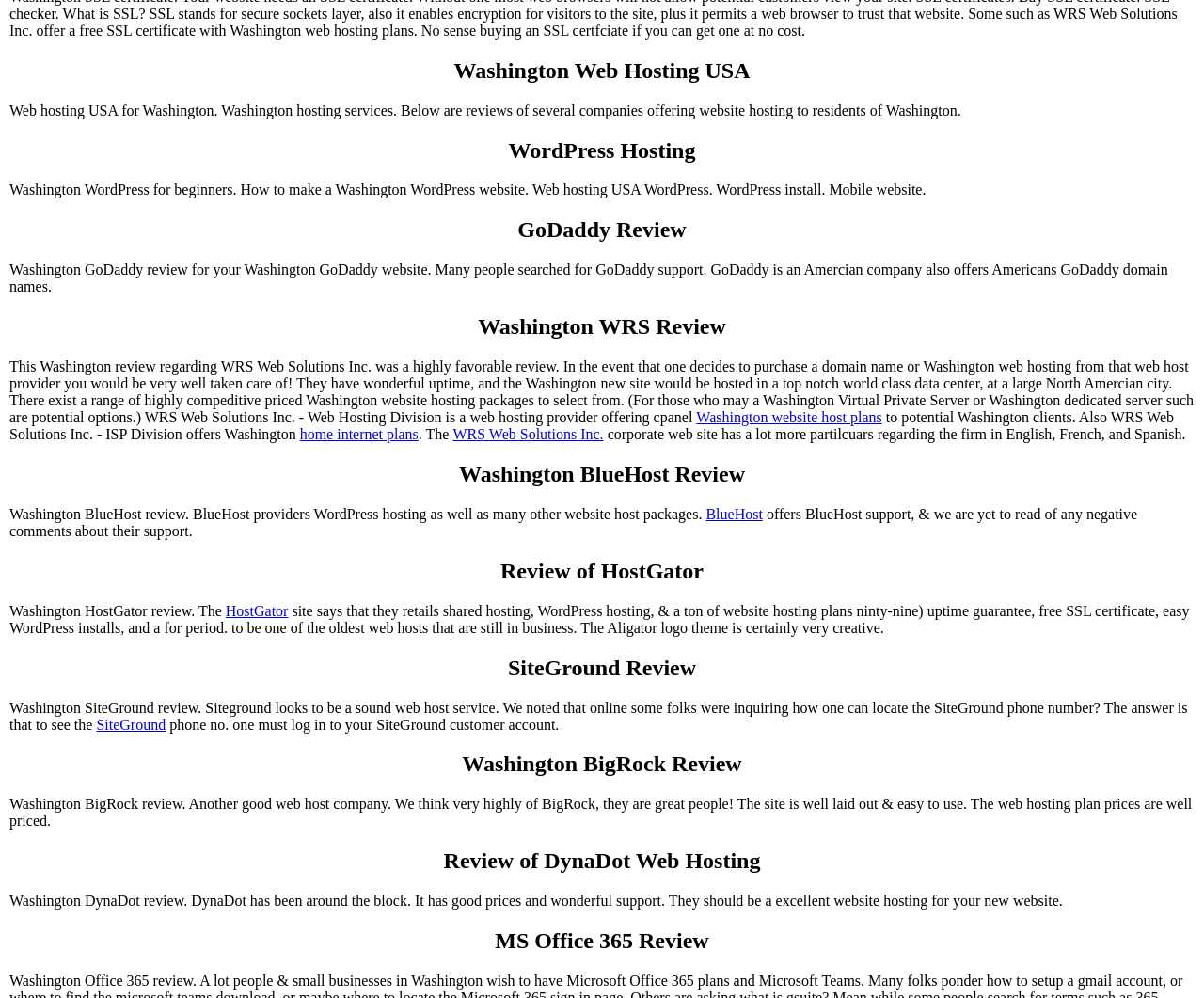Locate the UI element described as follows: "SiteGround". Return the bounding box coordinates as four float numbers between 0 and 1 in the order [left, top, right, bottom].

[0.08, 0.718, 0.138, 0.735]